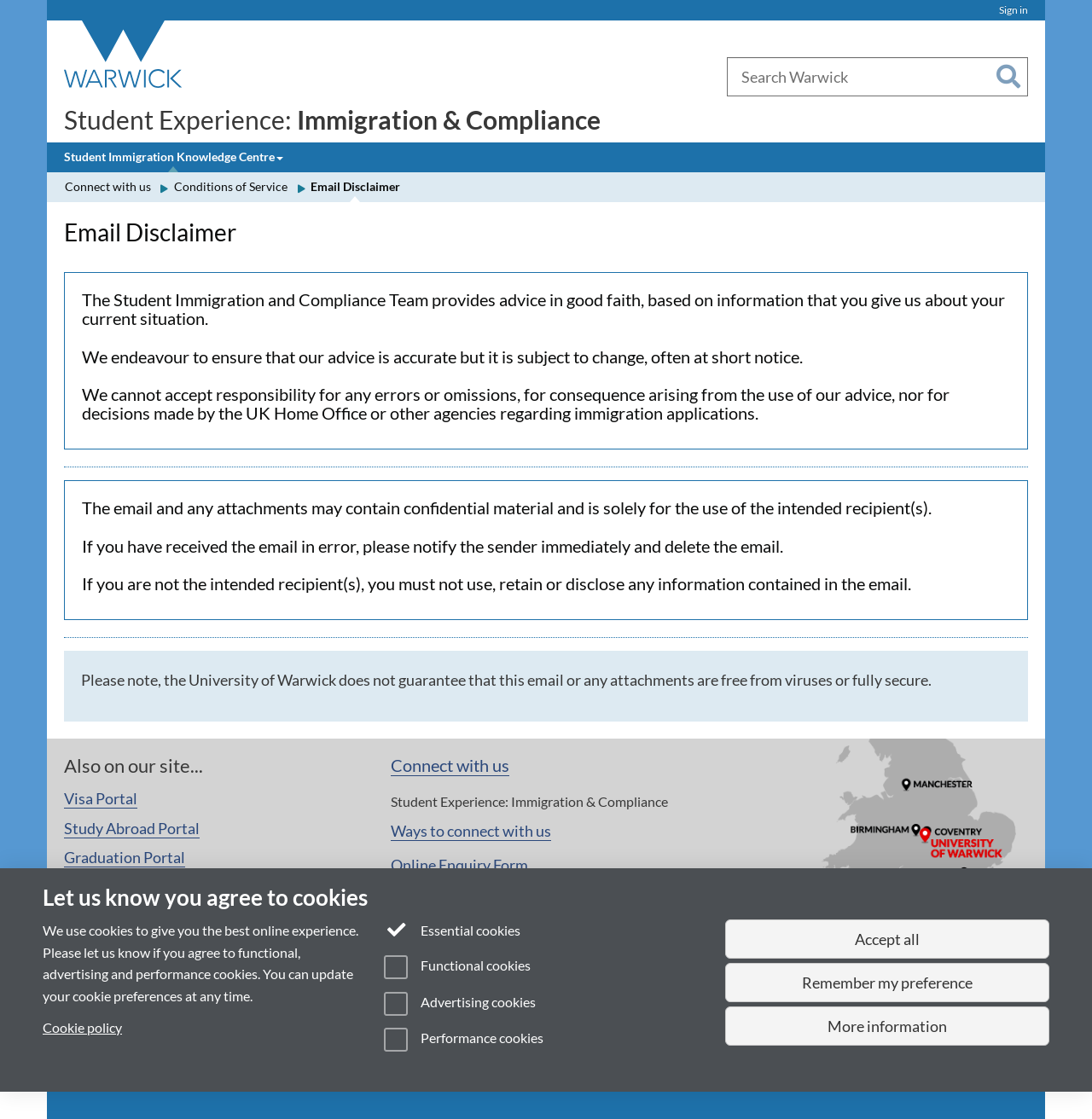Indicate the bounding box coordinates of the element that must be clicked to execute the instruction: "Read Email Disclaimer". The coordinates should be given as four float numbers between 0 and 1, i.e., [left, top, right, bottom].

[0.284, 0.159, 0.366, 0.176]